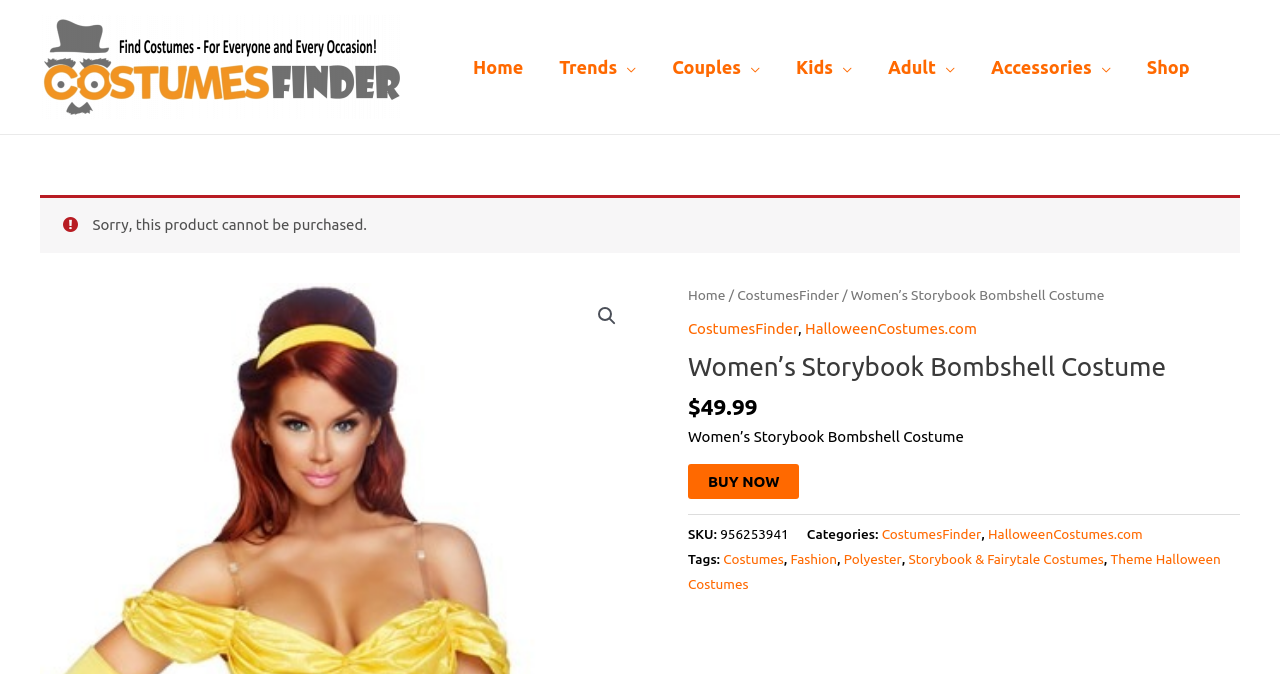Find the coordinates for the bounding box of the element with this description: "North America".

None